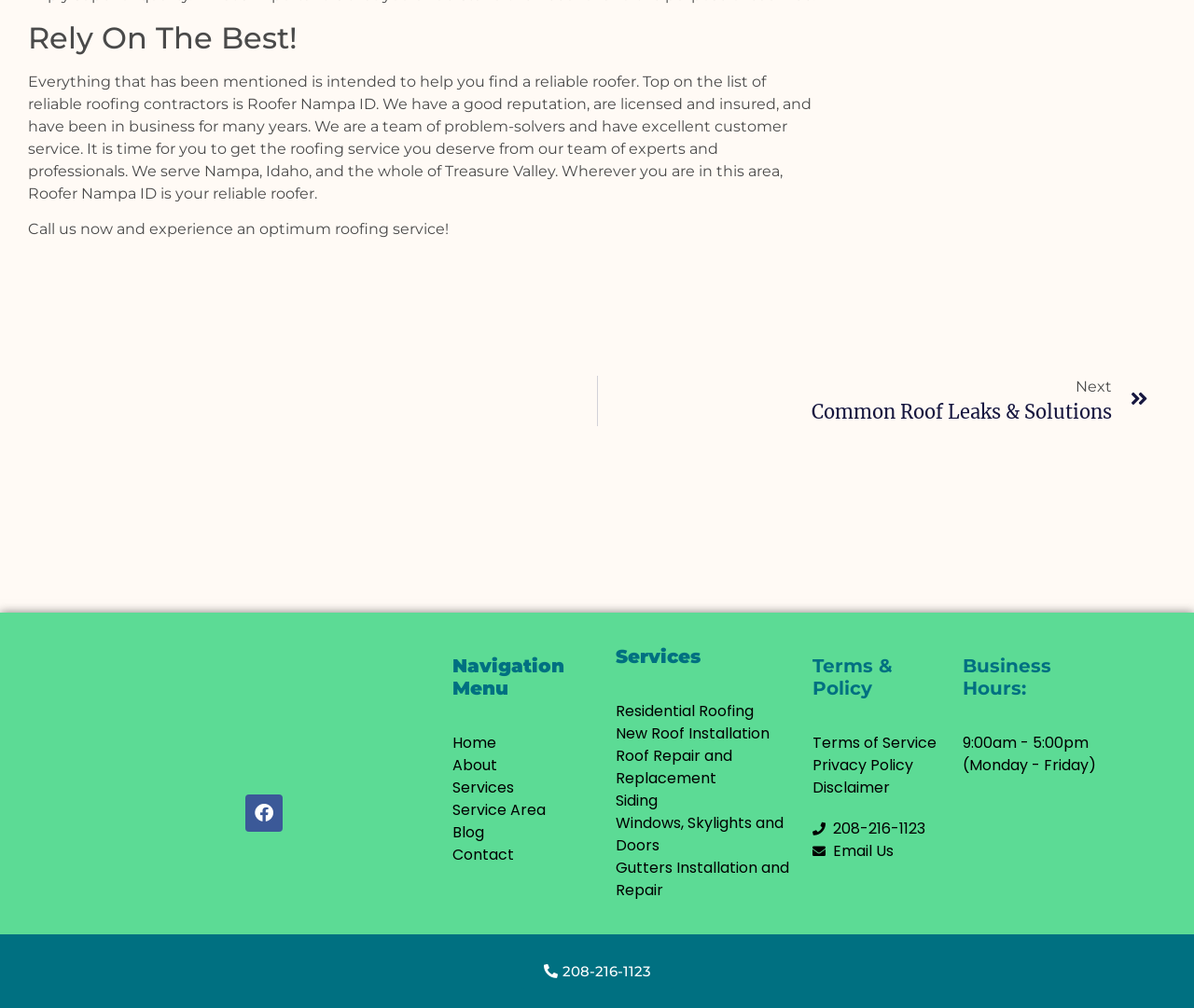Please specify the bounding box coordinates in the format (top-left x, top-left y, bottom-right x, bottom-right y), with all values as floating point numbers between 0 and 1. Identify the bounding box of the UI element described by: Contact

[0.379, 0.837, 0.5, 0.859]